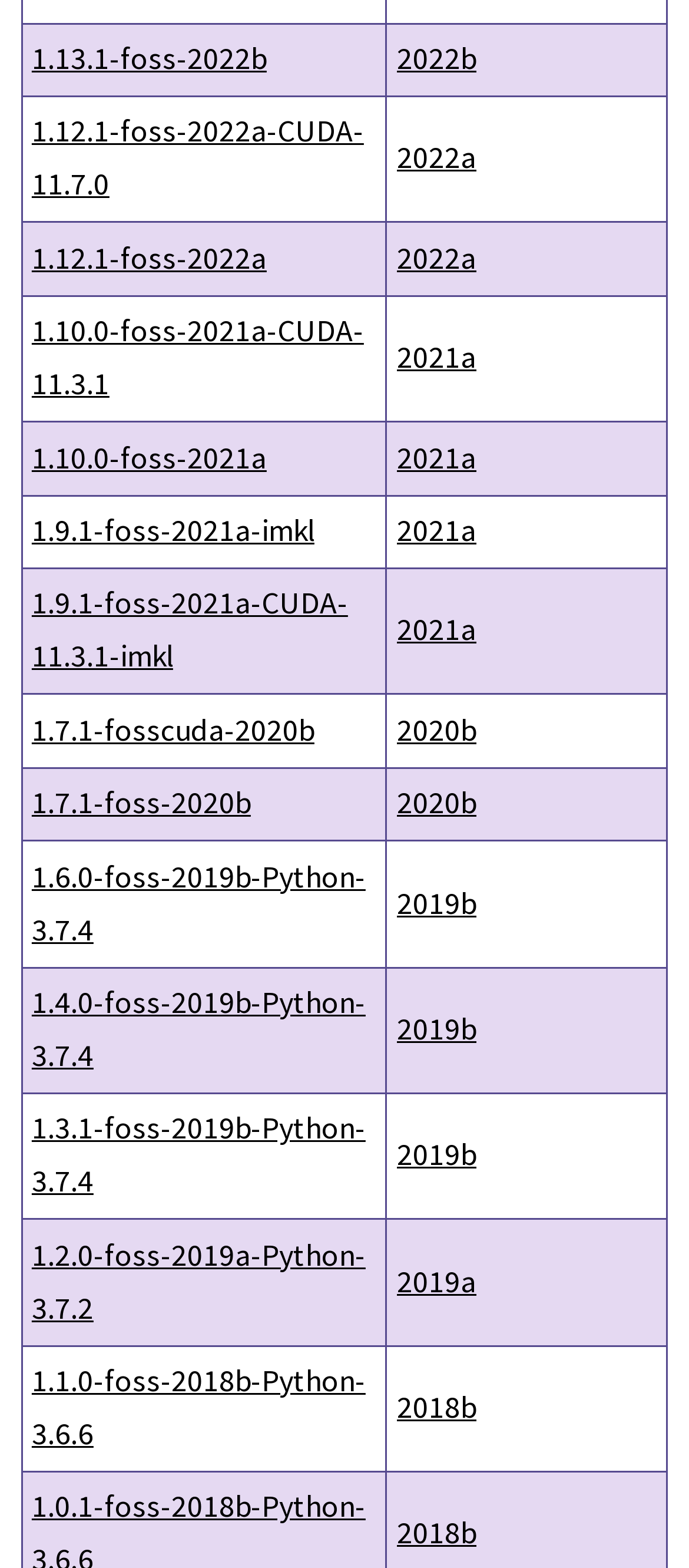Is there a version with Python 3.7.4?
Using the image as a reference, deliver a detailed and thorough answer to the question.

I searched the grid for any mention of 'Python-3.7.4'. I found it in the row with '1.6.0-foss-2019b-Python-3.7.4', which means there is a version with Python 3.7.4.